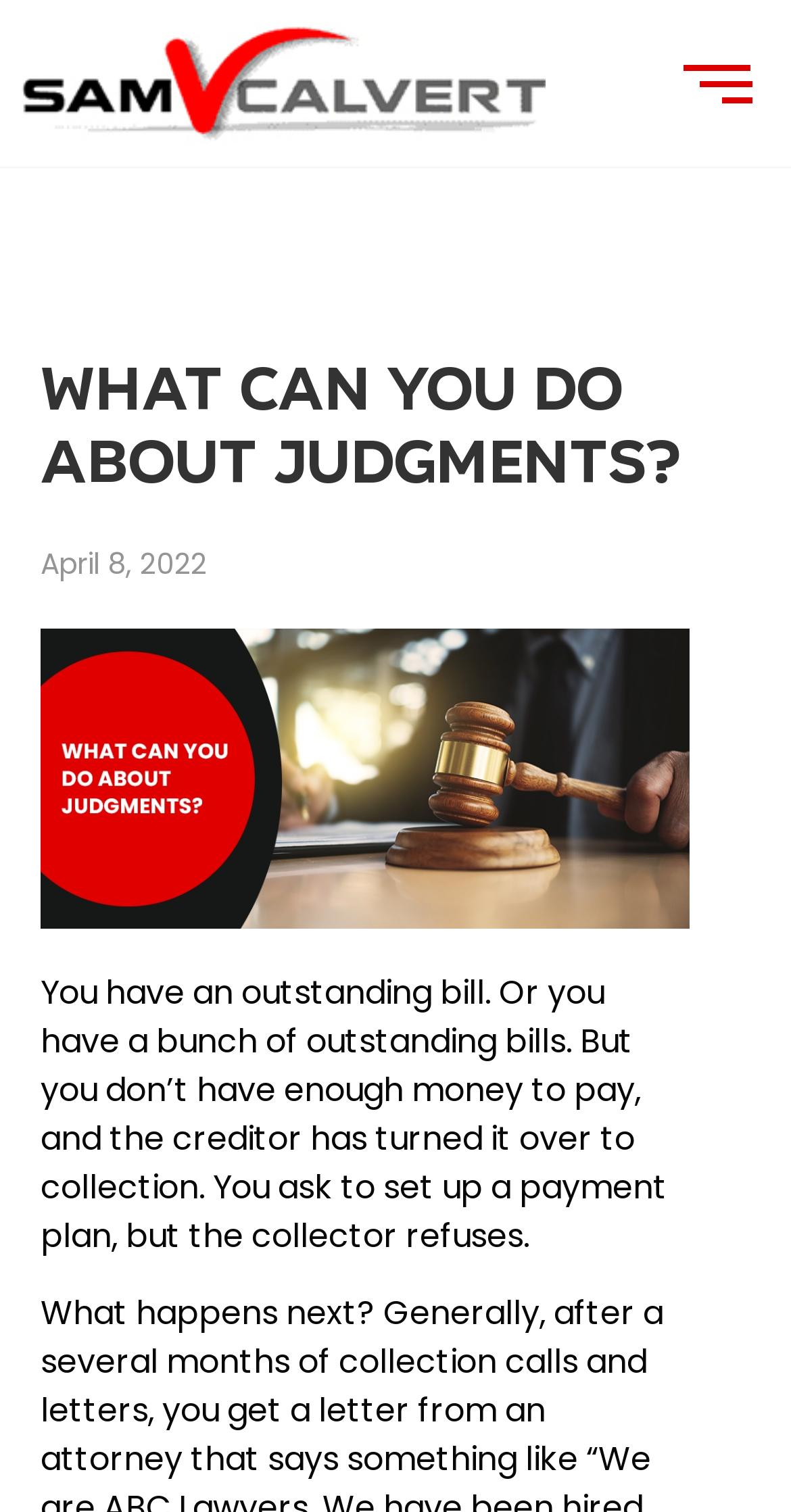Please identify the primary heading on the webpage and return its text.

WHAT CAN YOU DO ABOUT JUDGMENTS?